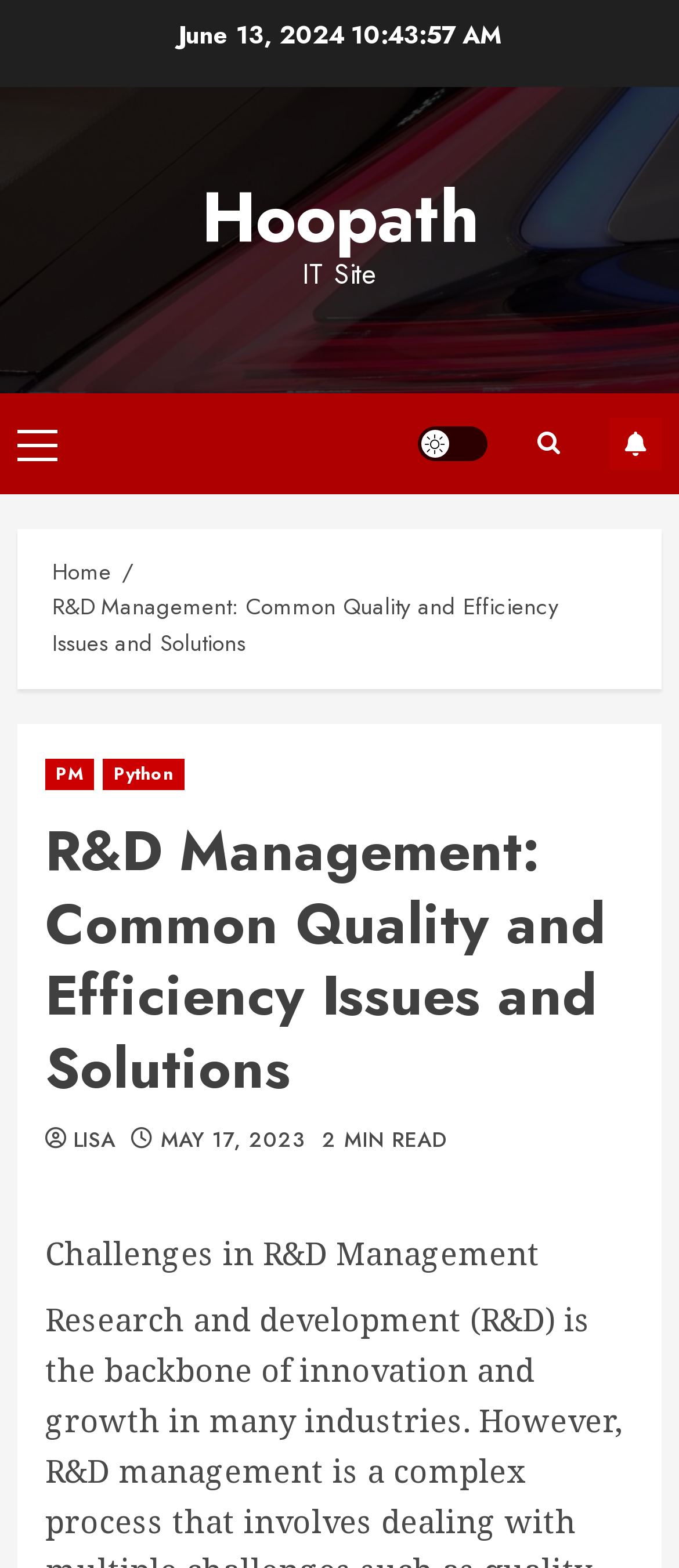Please determine the bounding box coordinates of the area that needs to be clicked to complete this task: 'Click on the Hoopath link'. The coordinates must be four float numbers between 0 and 1, formatted as [left, top, right, bottom].

[0.296, 0.107, 0.704, 0.171]